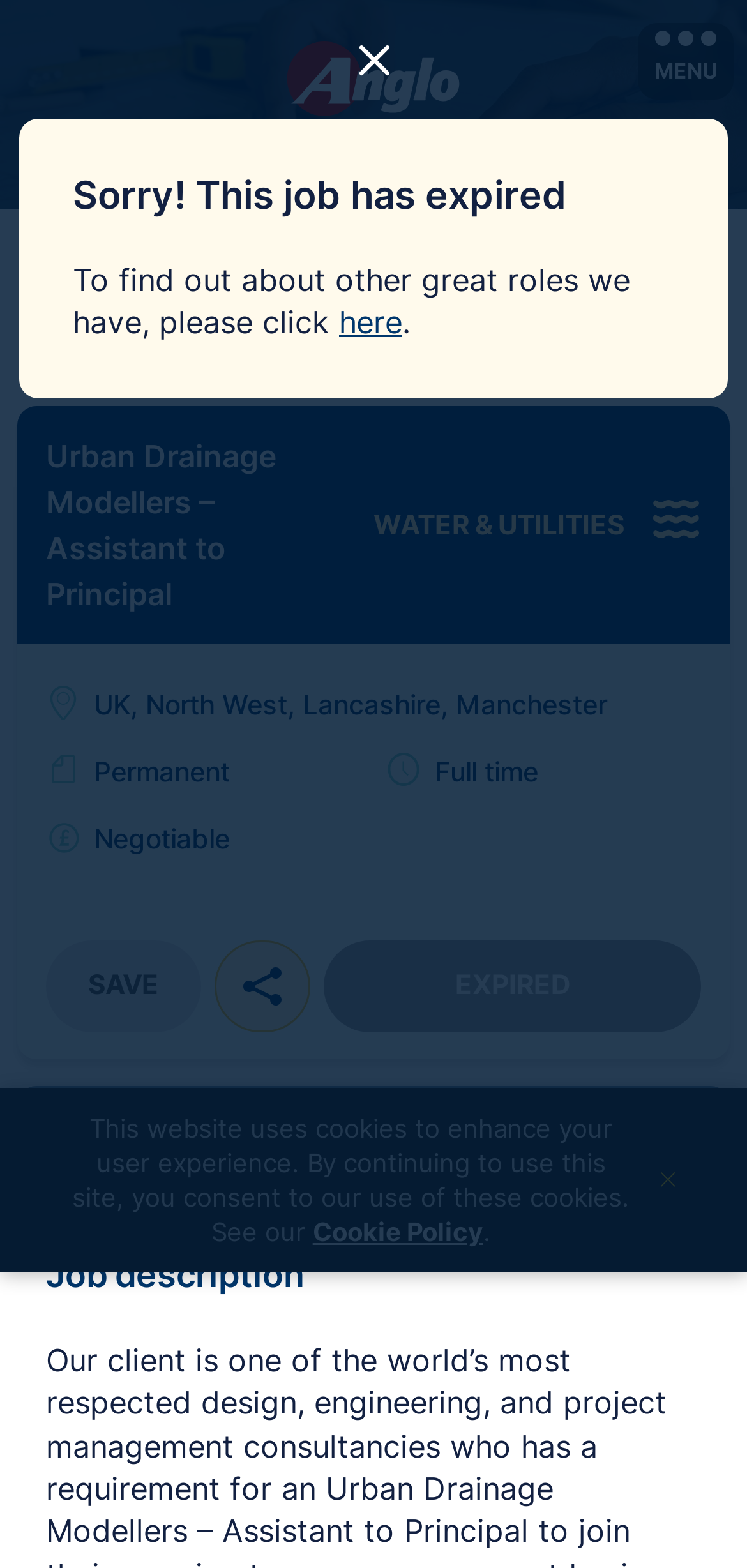Please identify and generate the text content of the webpage's main heading.

Urban Drainage Modellers – Assistant to Principal